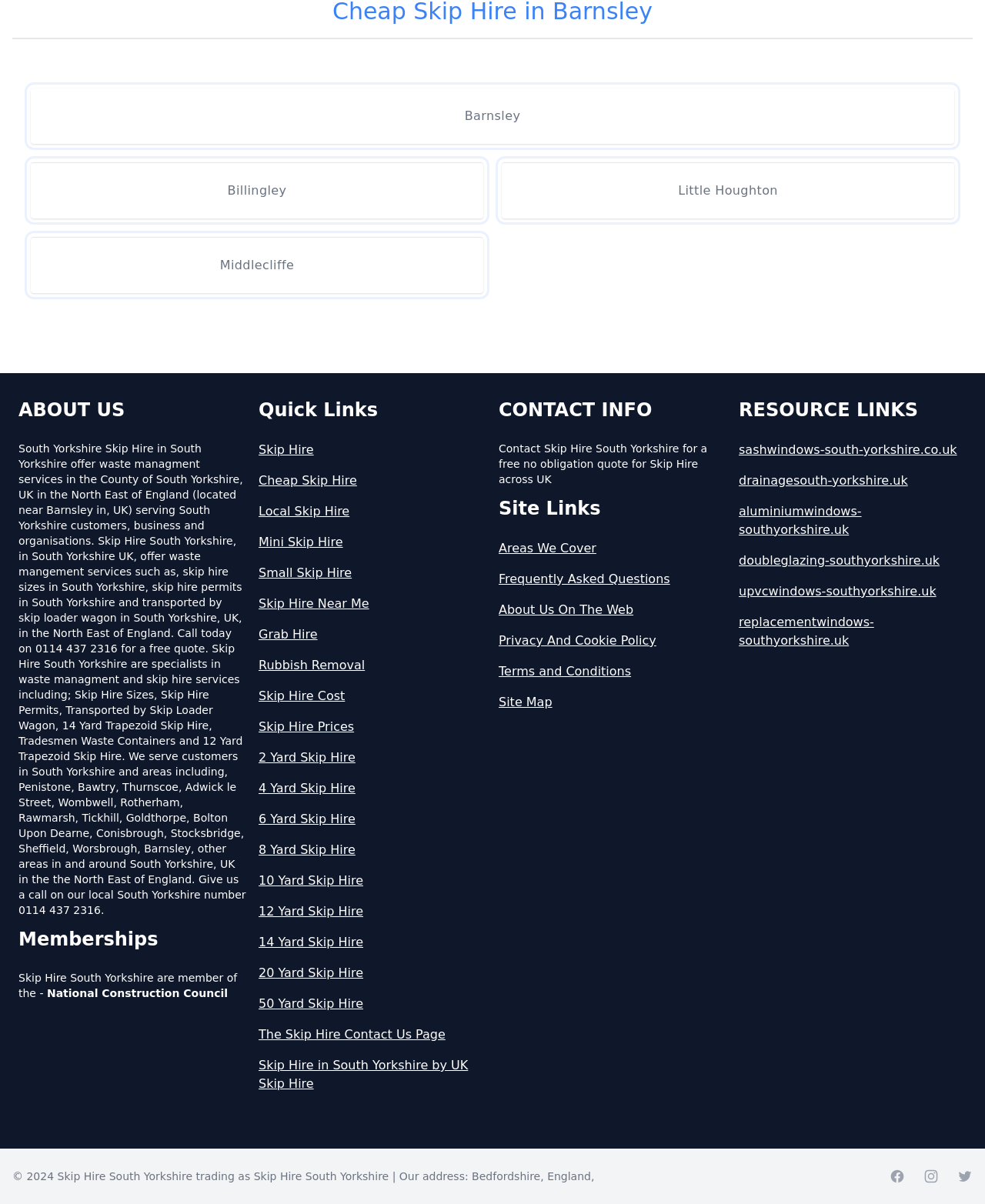Please give a short response to the question using one word or a phrase:
What is the name of the council Skip Hire South Yorkshire is a member of?

National Construction Council